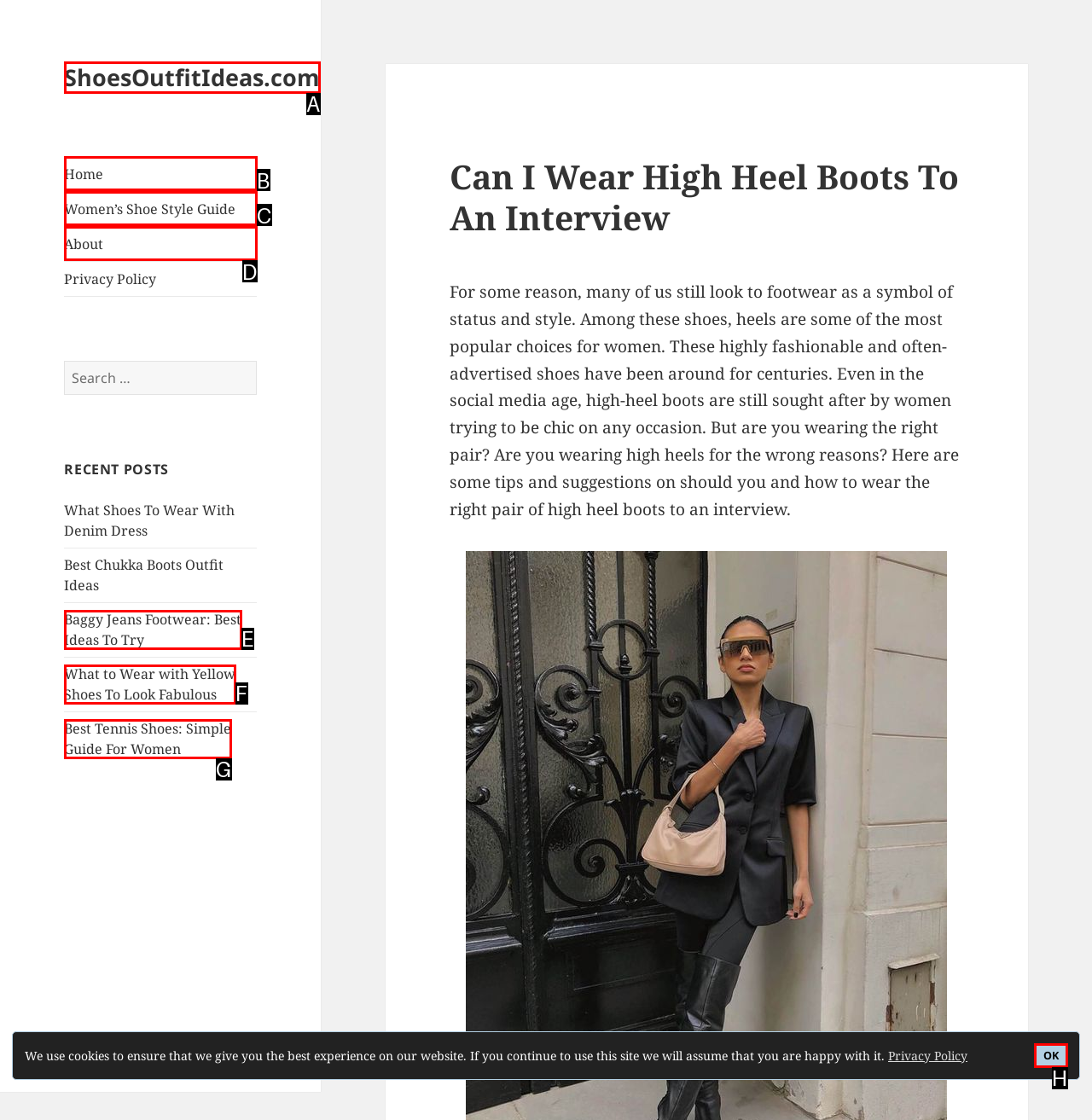Which lettered UI element aligns with this description: Women’s Shoe Style Guide
Provide your answer using the letter from the available choices.

C